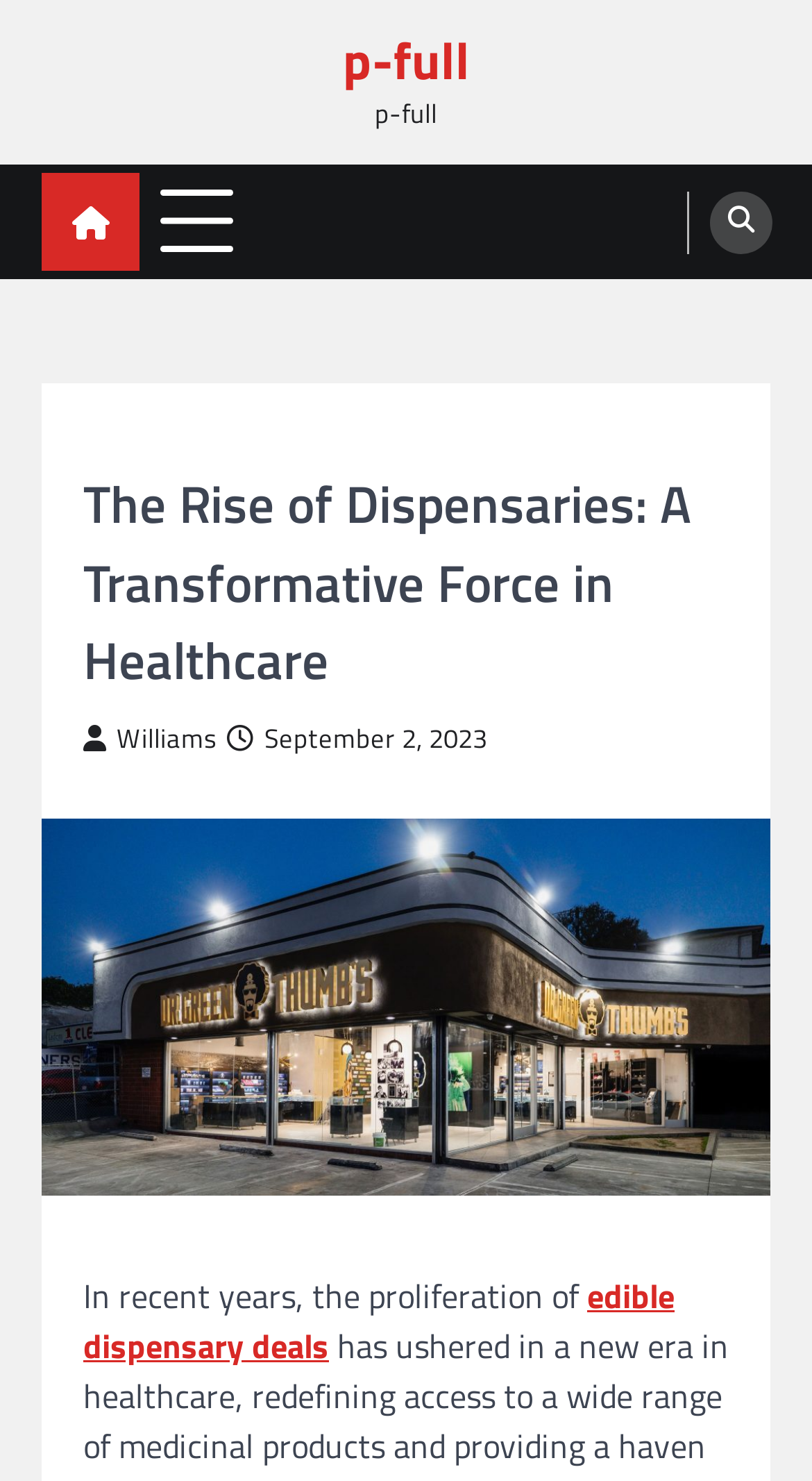Deliver a detailed narrative of the webpage's visual and textual elements.

The webpage appears to be an article or blog post discussing the rise of dispensaries in the healthcare industry. The title of the article, "The Rise of Dispensaries: A Transformative Force in Healthcare", is prominently displayed at the top of the page. 

Below the title, there are several links and buttons. On the left side, there is a link labeled "p-full" and another link with no text. On the right side, there is a button with no text, and a link with a font awesome icon. 

Further down, there is a header section that spans almost the entire width of the page. Within this section, there is a heading that repeats the title of the article. To the right of the title, there are two links, one with a font awesome icon and the text "Williams", and another with a font awesome icon and the text "September 2, 2023". The latter link also contains a time element.

Below the header section, there is a block of text that starts with the sentence "In recent years, the proliferation of". The sentence is interrupted by a link labeled "edible dispensary deals".